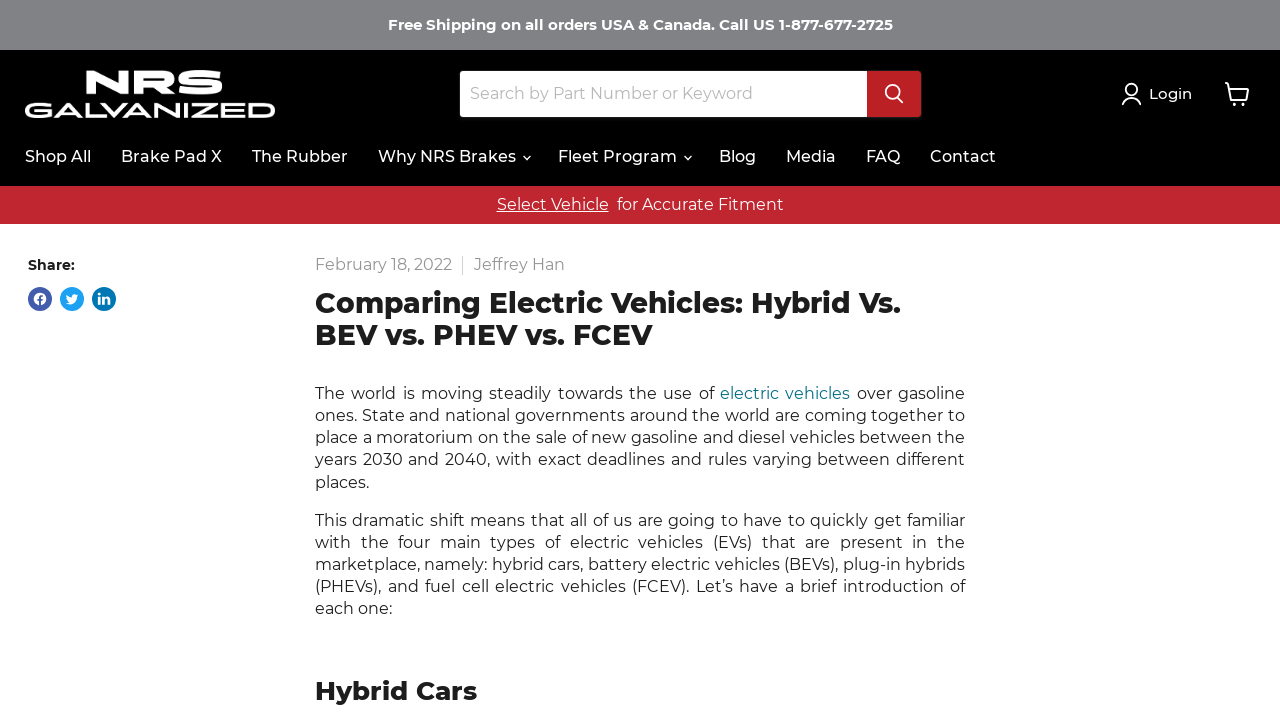Find the bounding box coordinates for the HTML element described as: "Tweet on Twitter". The coordinates should consist of four float values between 0 and 1, i.e., [left, top, right, bottom].

[0.047, 0.397, 0.066, 0.43]